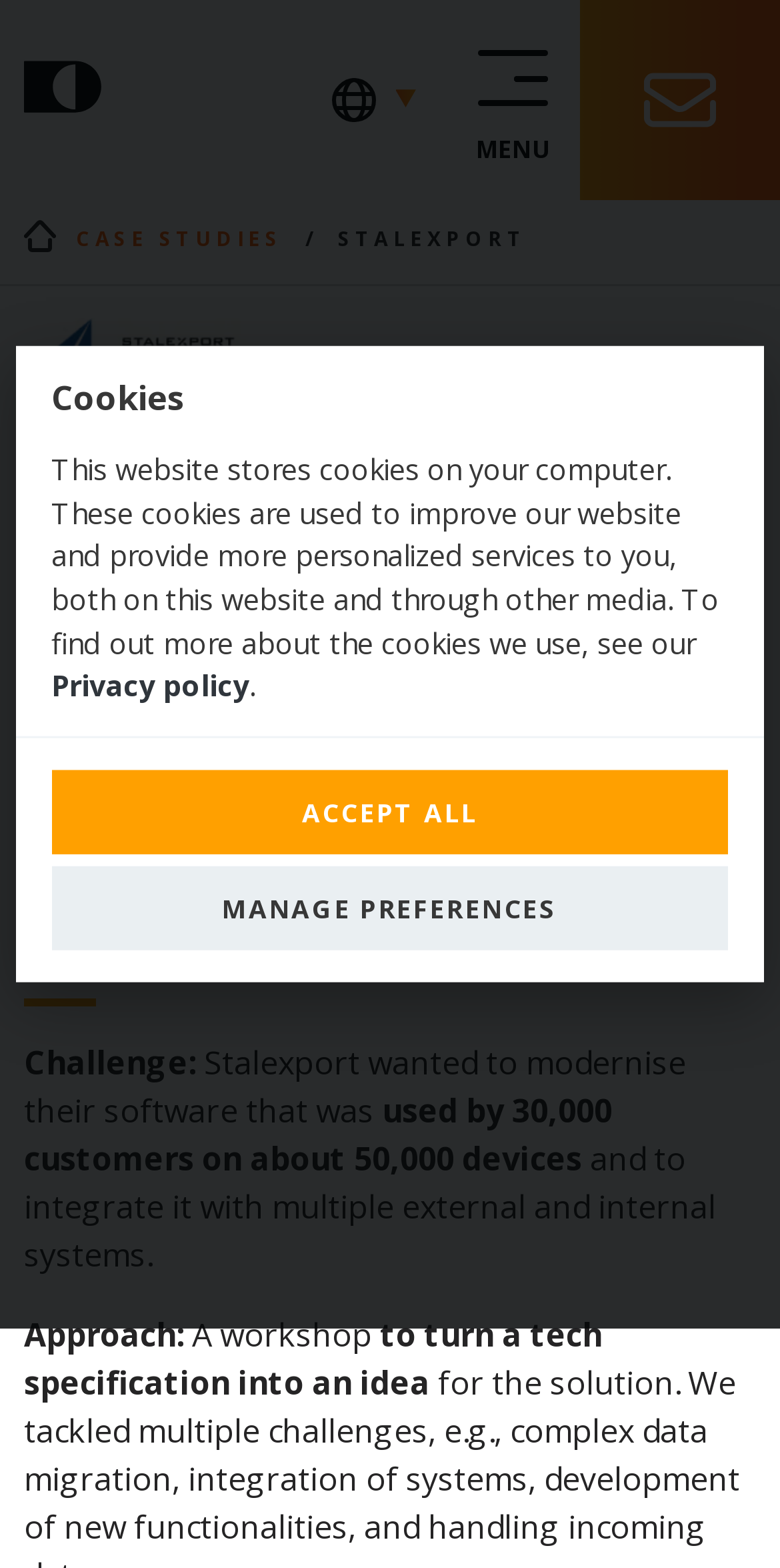What is the purpose of the workshop?
Please craft a detailed and exhaustive response to the question.

The purpose of the workshop is mentioned in the text 'A workshop to turn a tech specification into an idea' which is a StaticText element located at the middle of the webpage with bounding box coordinates [0.031, 0.837, 0.772, 0.896].